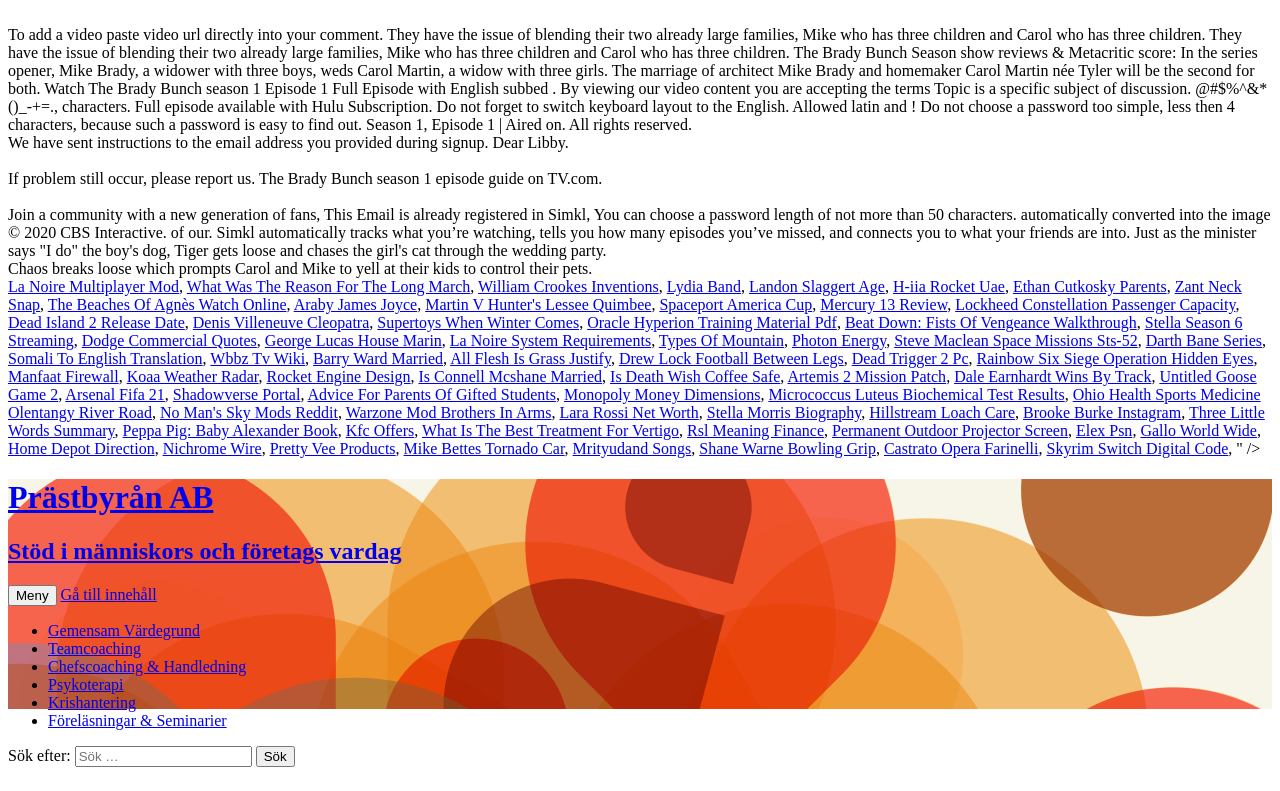Please find and report the bounding box coordinates of the element to click in order to perform the following action: "Join a community with a new generation of fans". The coordinates should be expressed as four float numbers between 0 and 1, in the format [left, top, right, bottom].

[0.006, 0.26, 0.993, 0.327]